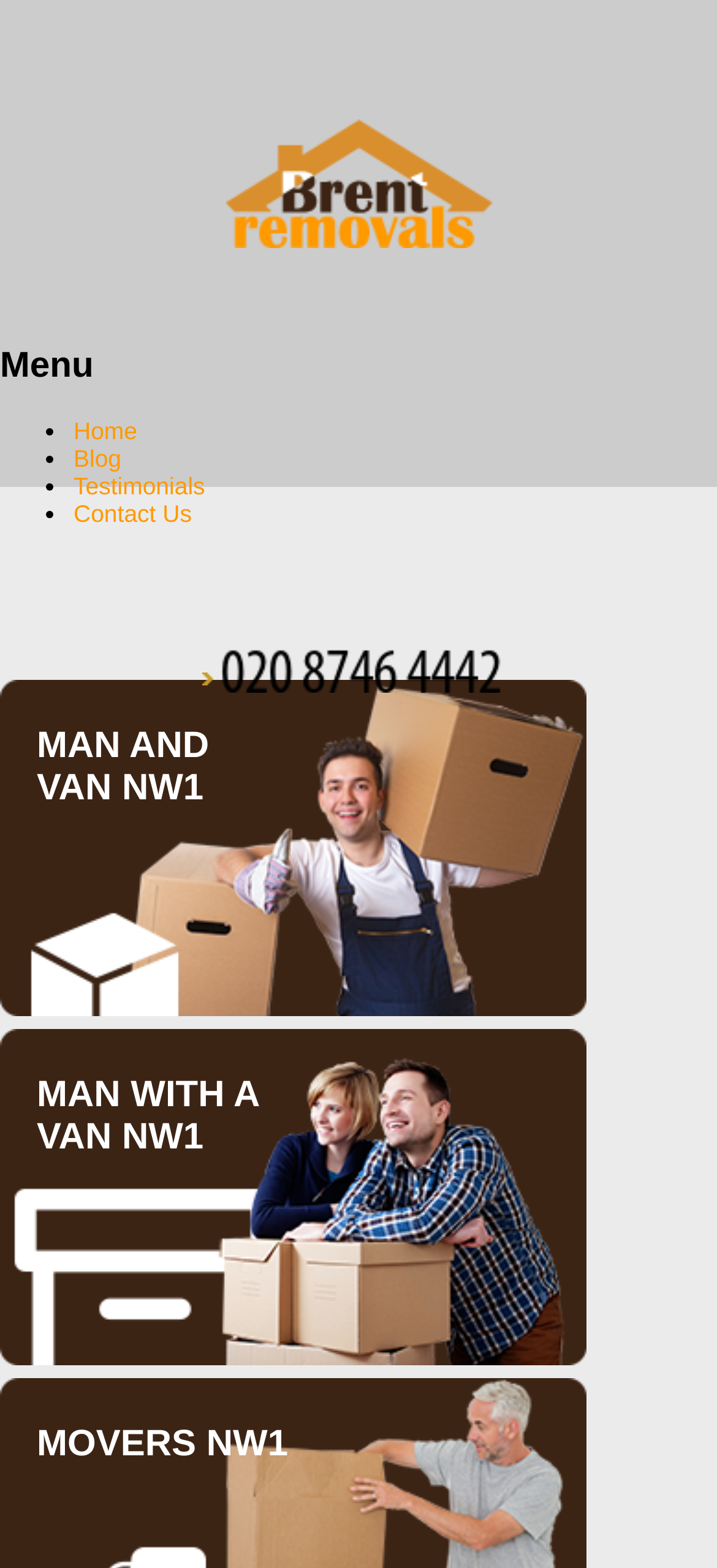Identify the bounding box coordinates for the region of the element that should be clicked to carry out the instruction: "Click on Brent Removals". The bounding box coordinates should be four float numbers between 0 and 1, i.e., [left, top, right, bottom].

[0.314, 0.144, 0.686, 0.162]